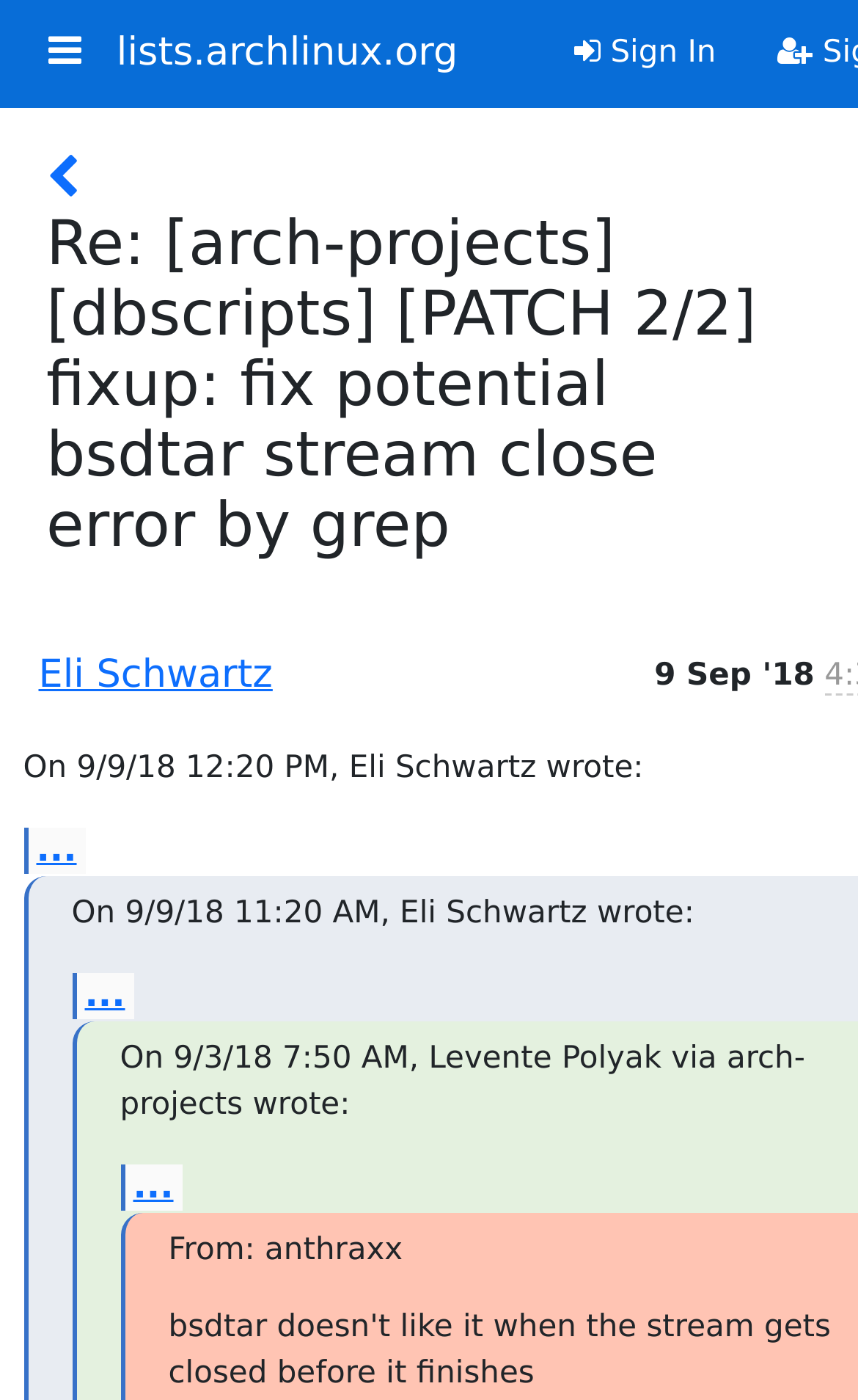Respond to the following question with a brief word or phrase:
What is the date of the email?

9/9/18